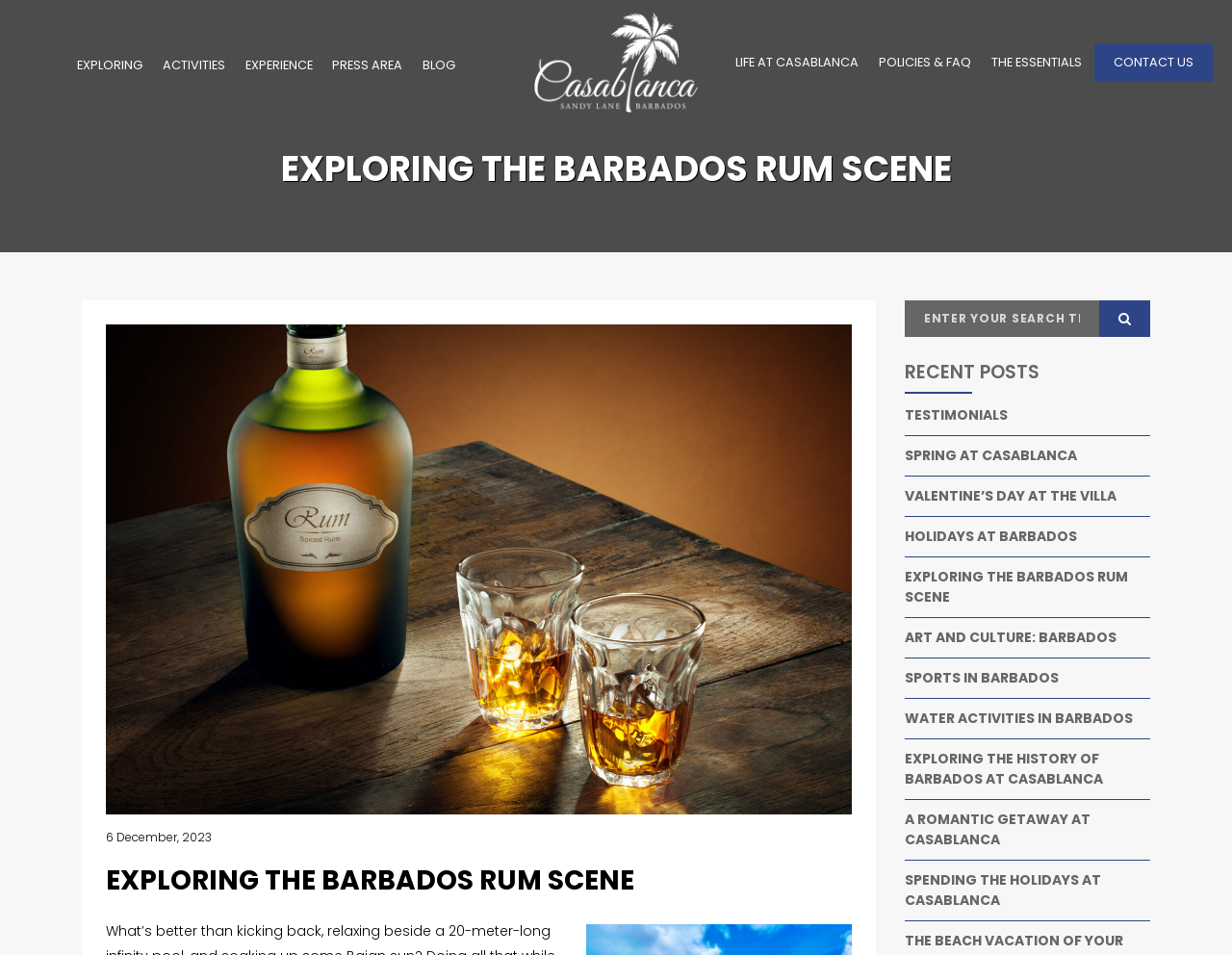What is the theme of the webpage? Look at the image and give a one-word or short phrase answer.

Barbados Rum Scene